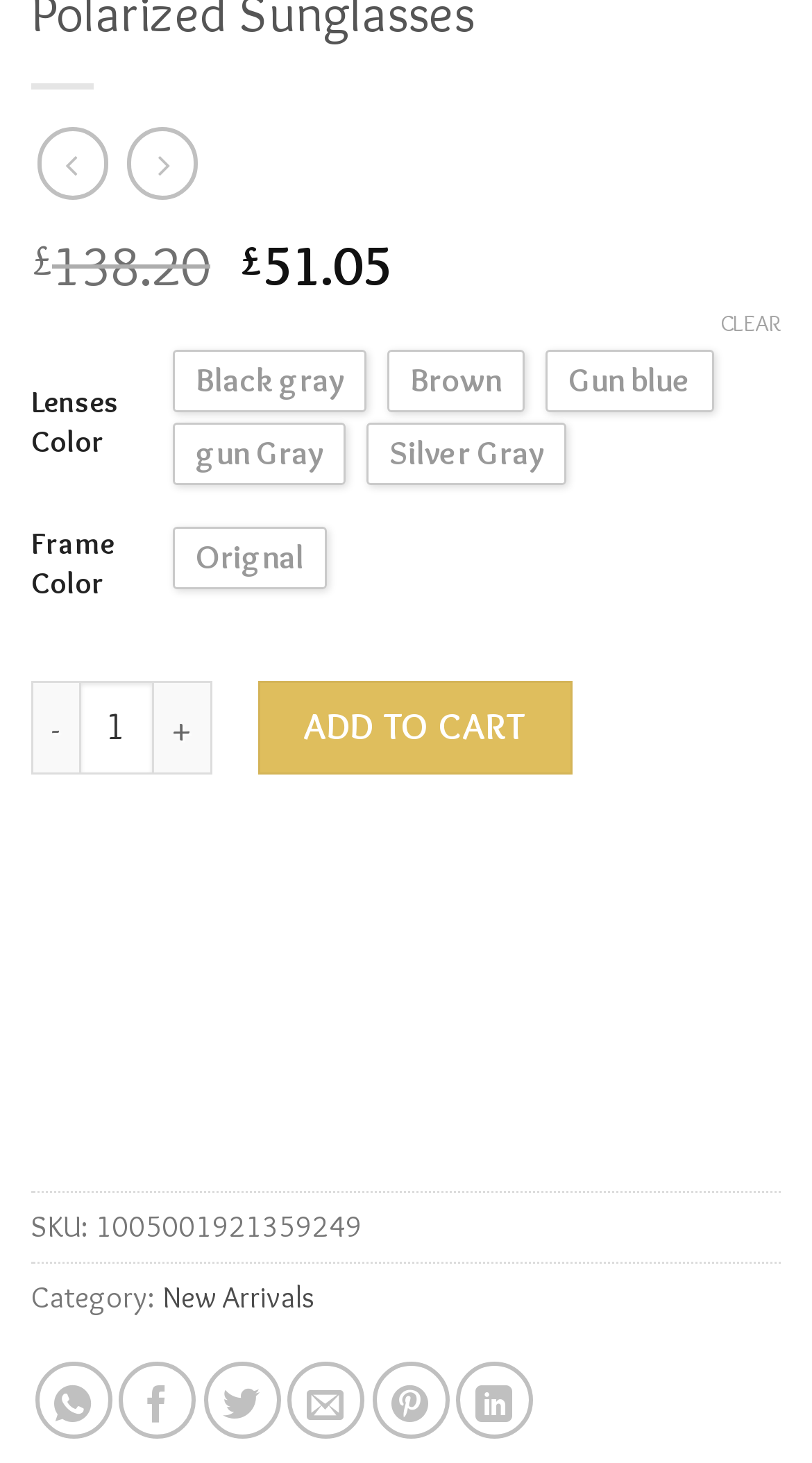What is the product quantity by default?
Please craft a detailed and exhaustive response to the question.

The product quantity by default can be found in the spinbutton with the label 'Product quantity'. The value of the spinbutton is 1, indicating that the default quantity is 1.